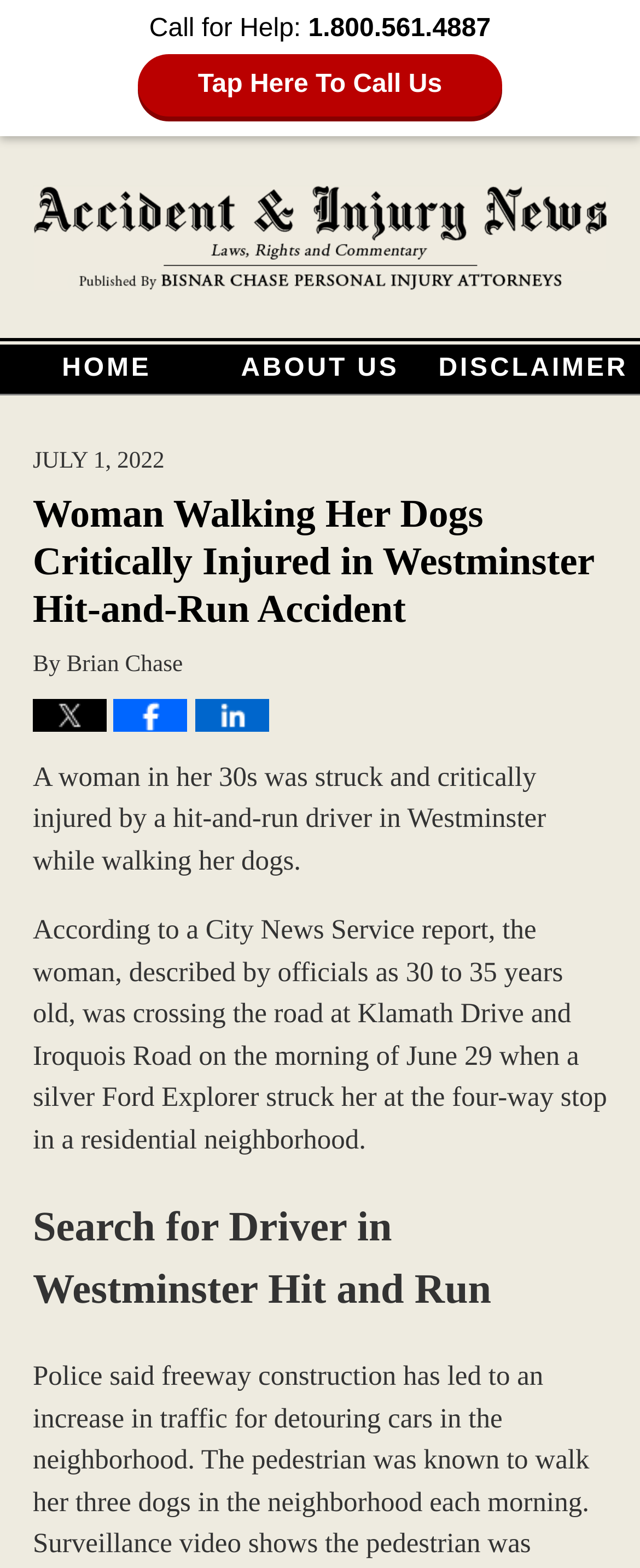What is the location where the accident occurred?
Give a single word or phrase answer based on the content of the image.

Westminster